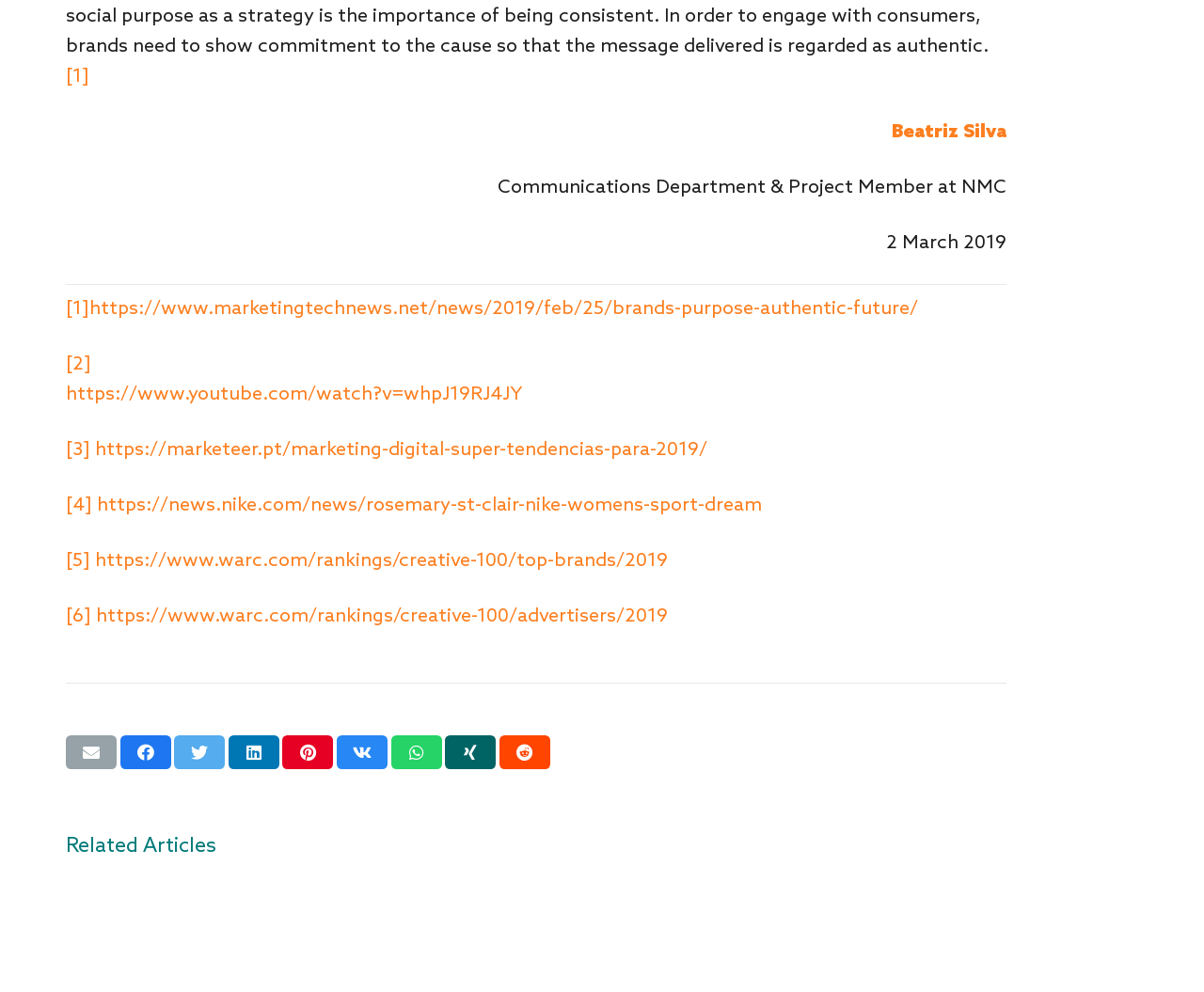Please identify the bounding box coordinates of the area that needs to be clicked to follow this instruction: "Visit Beatriz Silva's profile".

[0.741, 0.123, 0.836, 0.145]